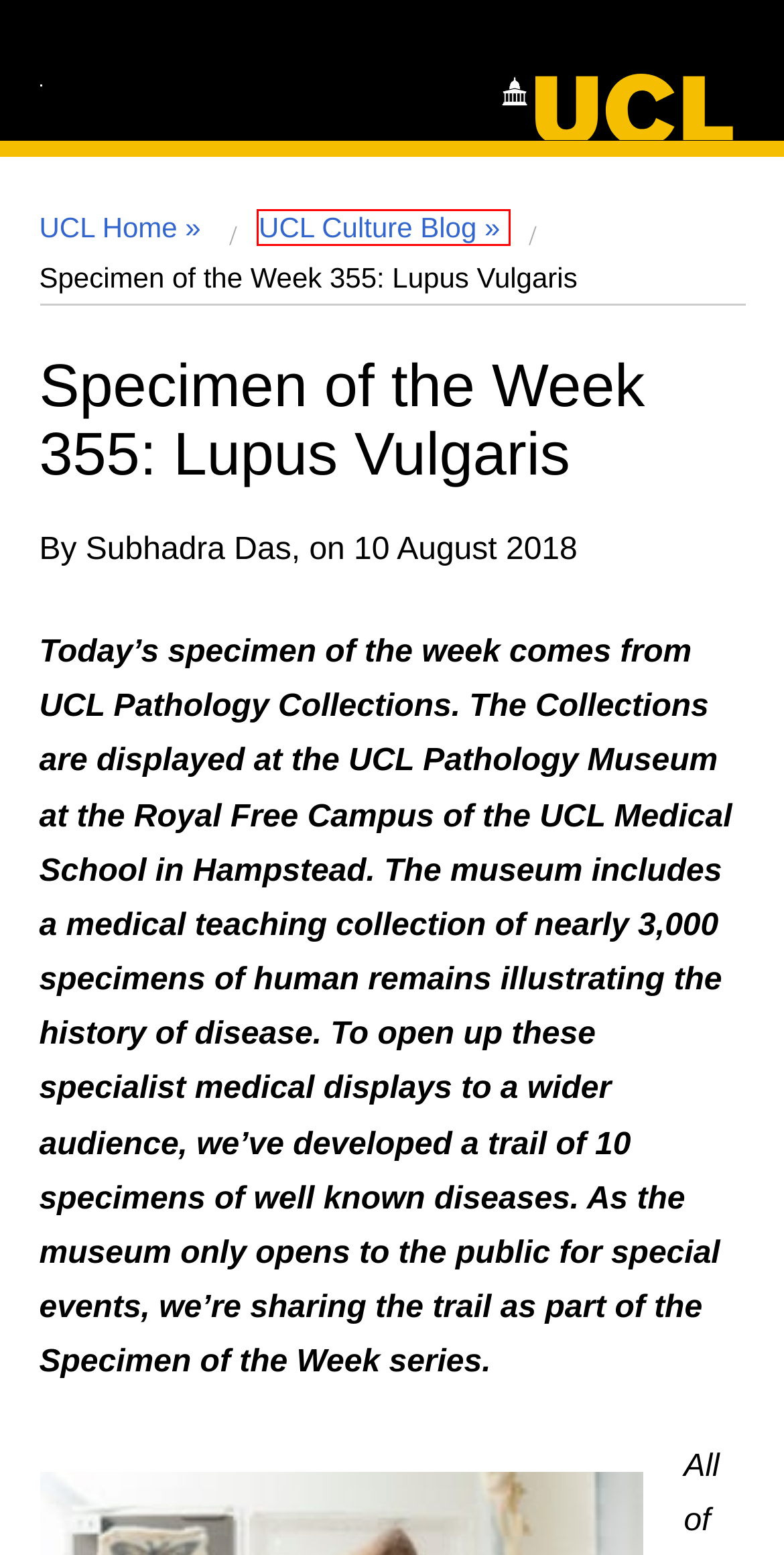Examine the screenshot of a webpage featuring a red bounding box and identify the best matching webpage description for the new page that results from clicking the element within the box. Here are the options:
A. Curator |  UCL UCL Culture Blog
B. medical museum |  UCL UCL Culture Blog
C. Cross-collections |  UCL UCL Culture Blog
D. Dean Veall |  UCL UCL Culture Blog
E. UCL UCL Culture Blog
F. public engagement |  UCL UCL Culture Blog
G. fossil |  UCL UCL Culture Blog
H. lupus vulgaris |  UCL UCL Culture Blog

E